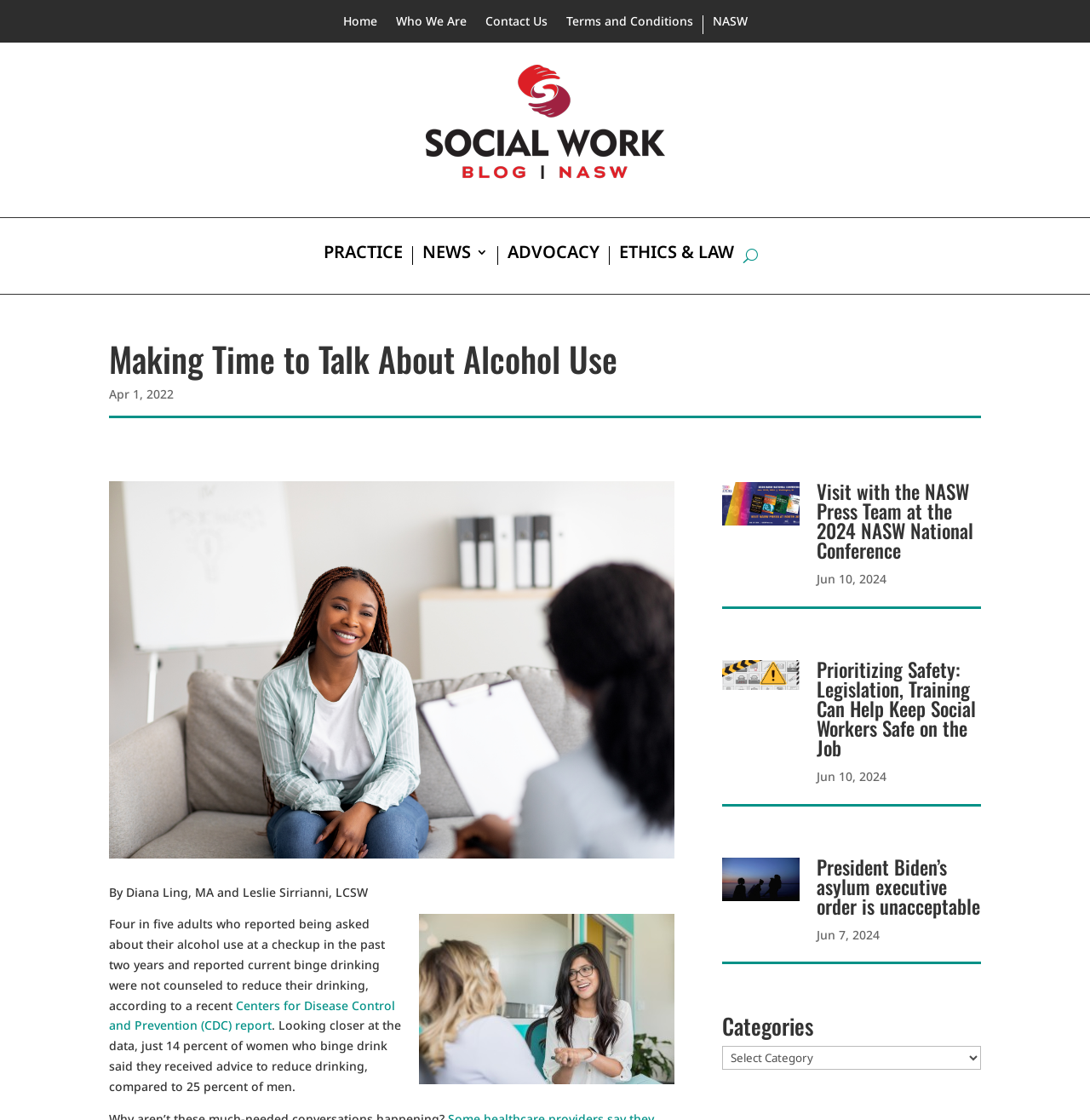Please predict the bounding box coordinates of the element's region where a click is necessary to complete the following instruction: "Select an option from the 'Categories' combobox". The coordinates should be represented by four float numbers between 0 and 1, i.e., [left, top, right, bottom].

[0.663, 0.934, 0.9, 0.955]